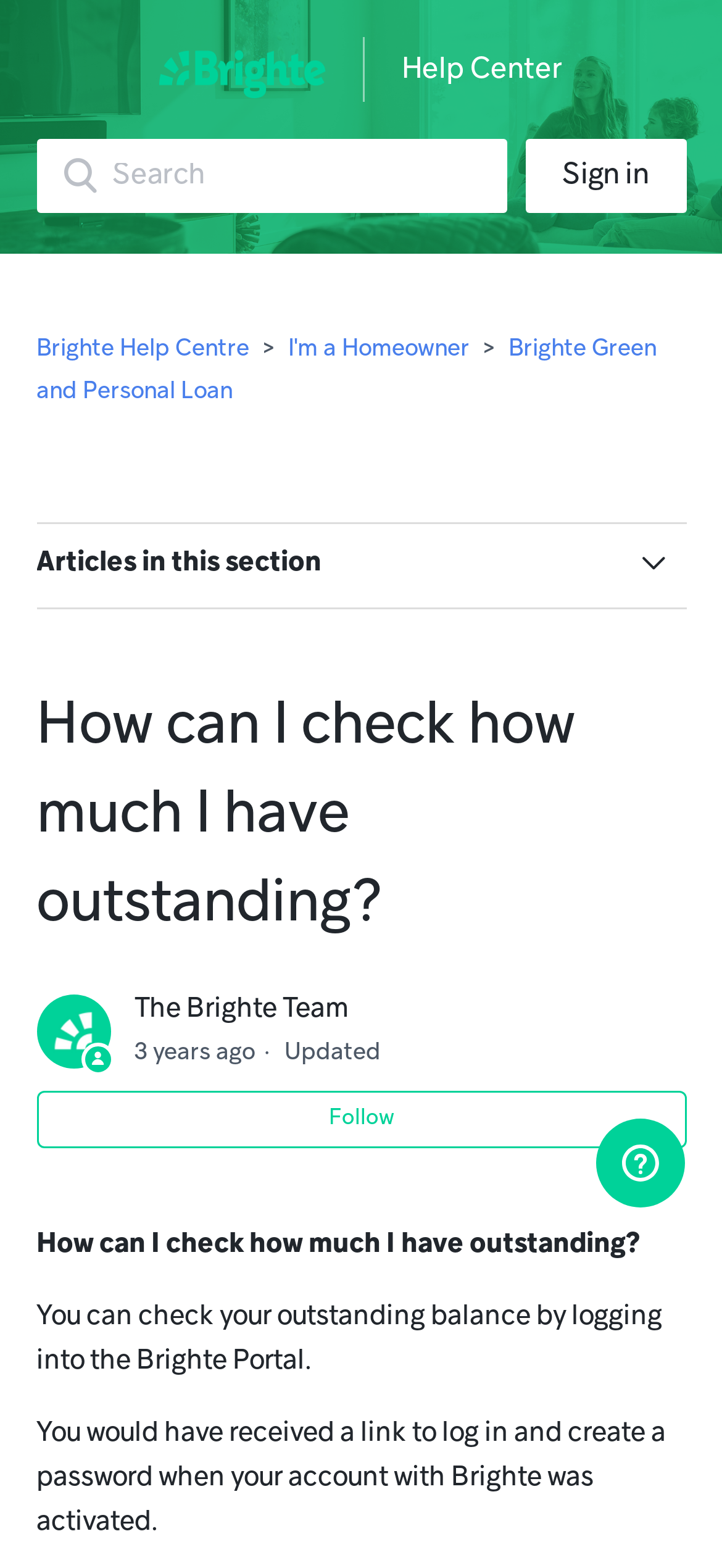Please locate the bounding box coordinates of the element that should be clicked to complete the given instruction: "Search for help topics".

[0.05, 0.089, 0.701, 0.136]